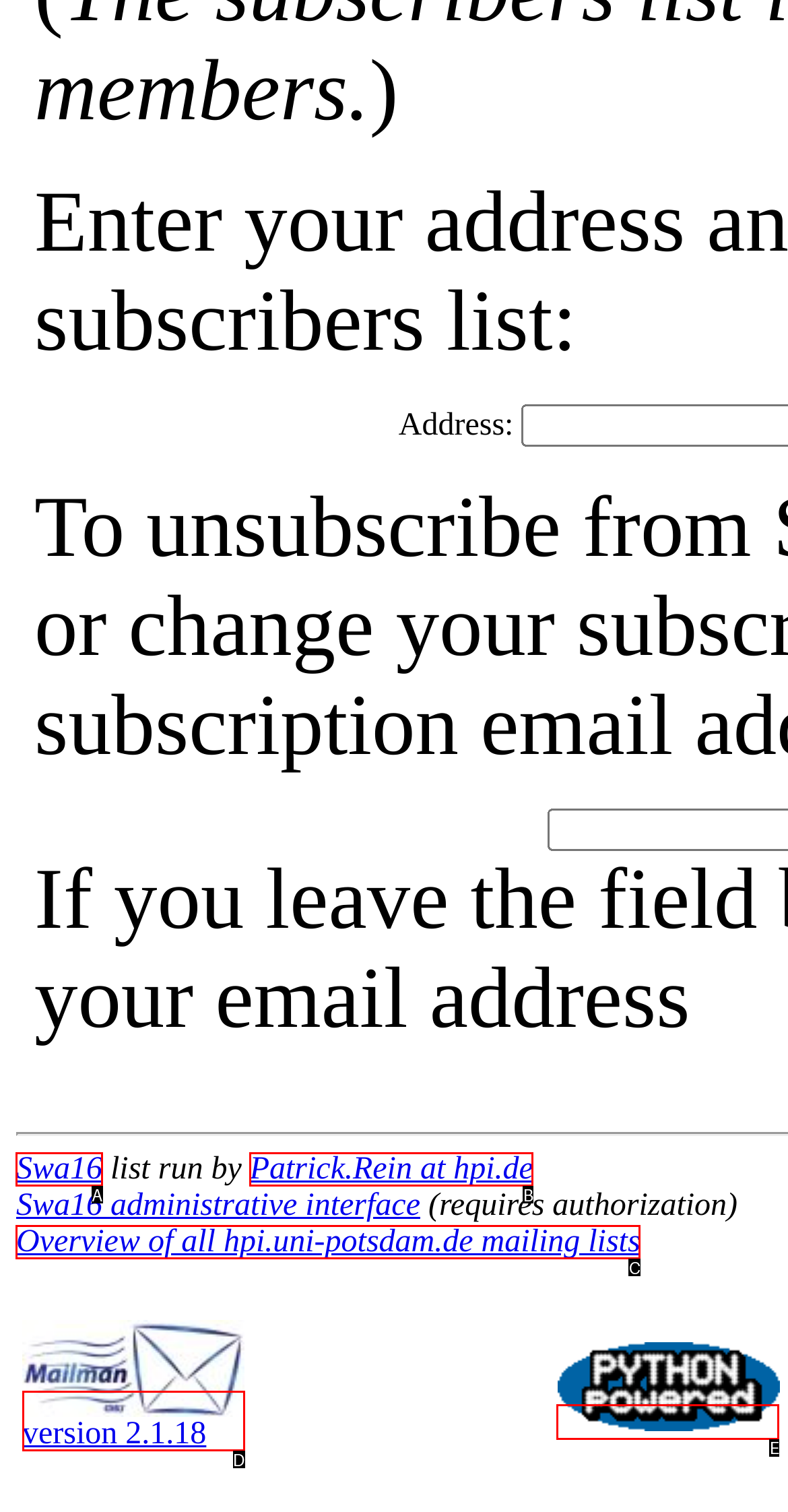Which HTML element matches the description: Swa16?
Reply with the letter of the correct choice.

A